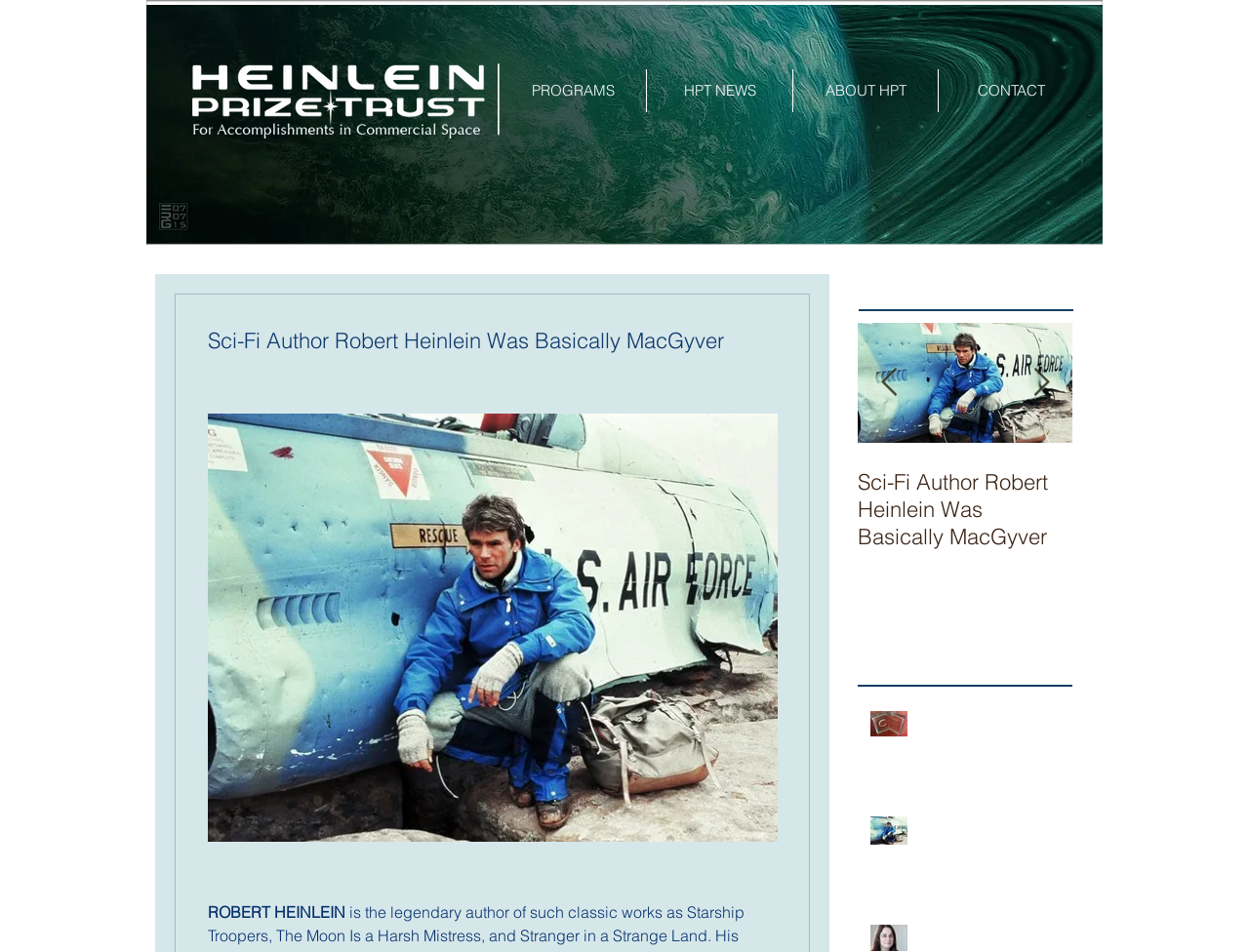Refer to the image and provide a thorough answer to this question:
What is the purpose of the buttons 'Previous Item' and 'Next Item'?

I inferred the purpose of the buttons by looking at their location near the post list and their captions, which suggest that they are used to navigate through the list of posts.